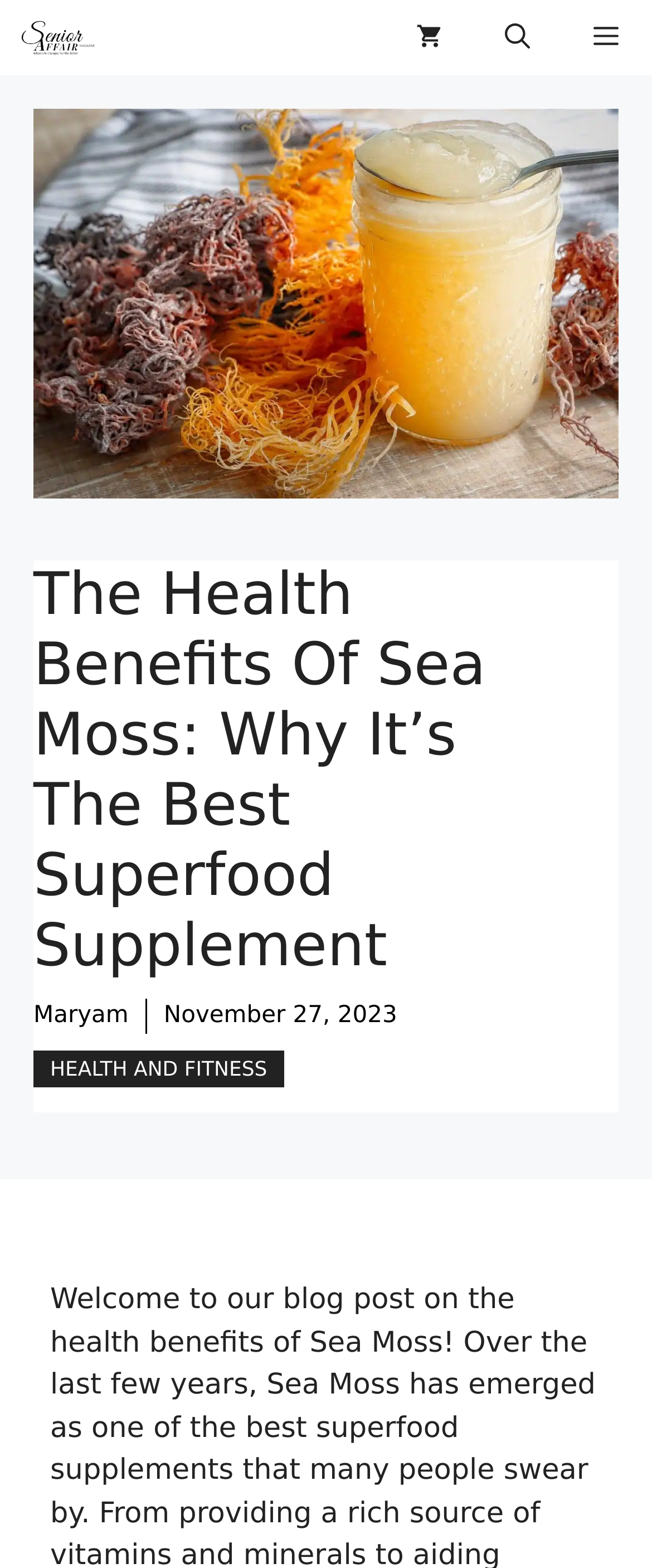Give an in-depth explanation of the webpage layout and content.

The webpage is about the health benefits of Sea Moss, a superfood supplement. At the top left corner, there is a link to "Senior Affair Magazine" accompanied by an image of the magazine's logo. On the top right corner, there are three elements: a button labeled "Menu", a link to view the shopping cart, and a button to open a search function.

Below the top navigation bar, there is a prominent heading that reads "The Health Benefits Of Sea Moss: Why It’s The Best Superfood Supplement". Underneath the heading, there is a byline attributed to "Maryam" and a timestamp indicating the article was published on November 27, 2023. Next to the byline and timestamp, there is a link to the category "HEALTH AND FITNESS".

The main content of the webpage features a large image related to the health benefits of Sea Moss, taking up most of the width of the page.